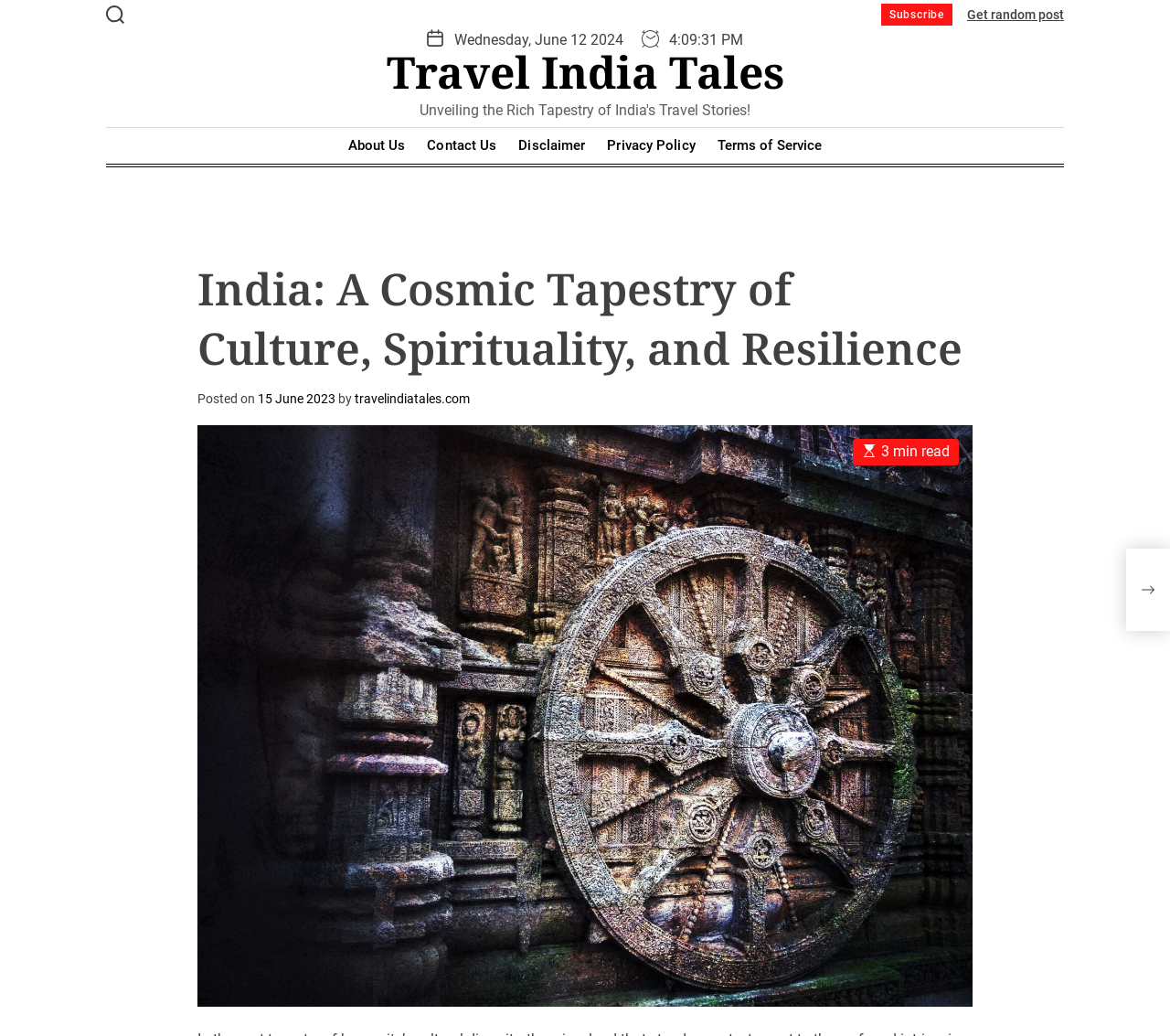Please identify the bounding box coordinates of the element's region that needs to be clicked to fulfill the following instruction: "Read the disclaimer". The bounding box coordinates should consist of four float numbers between 0 and 1, i.e., [left, top, right, bottom].

[0.443, 0.124, 0.5, 0.158]